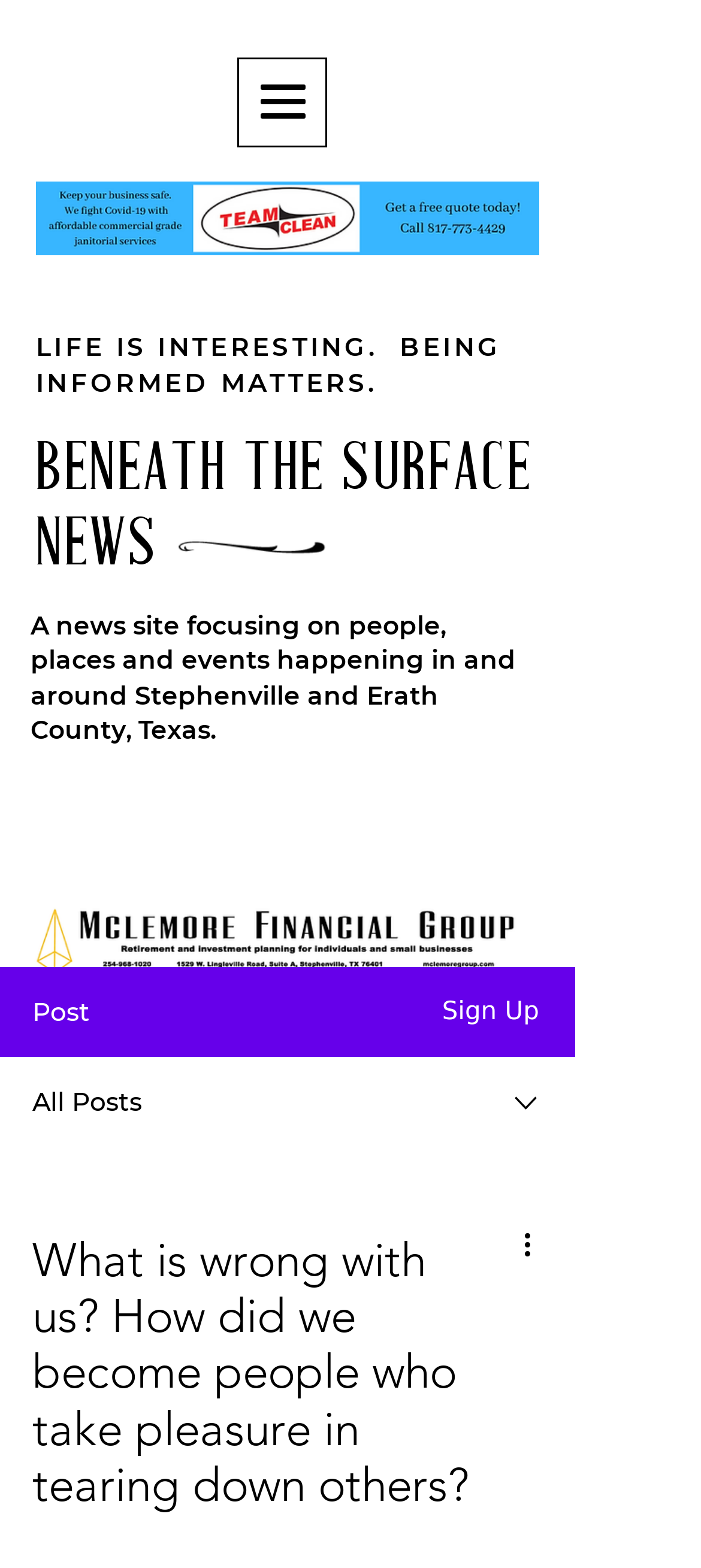From the webpage screenshot, predict the bounding box of the UI element that matches this description: "aria-label="Open navigation menu"".

[0.338, 0.037, 0.467, 0.094]